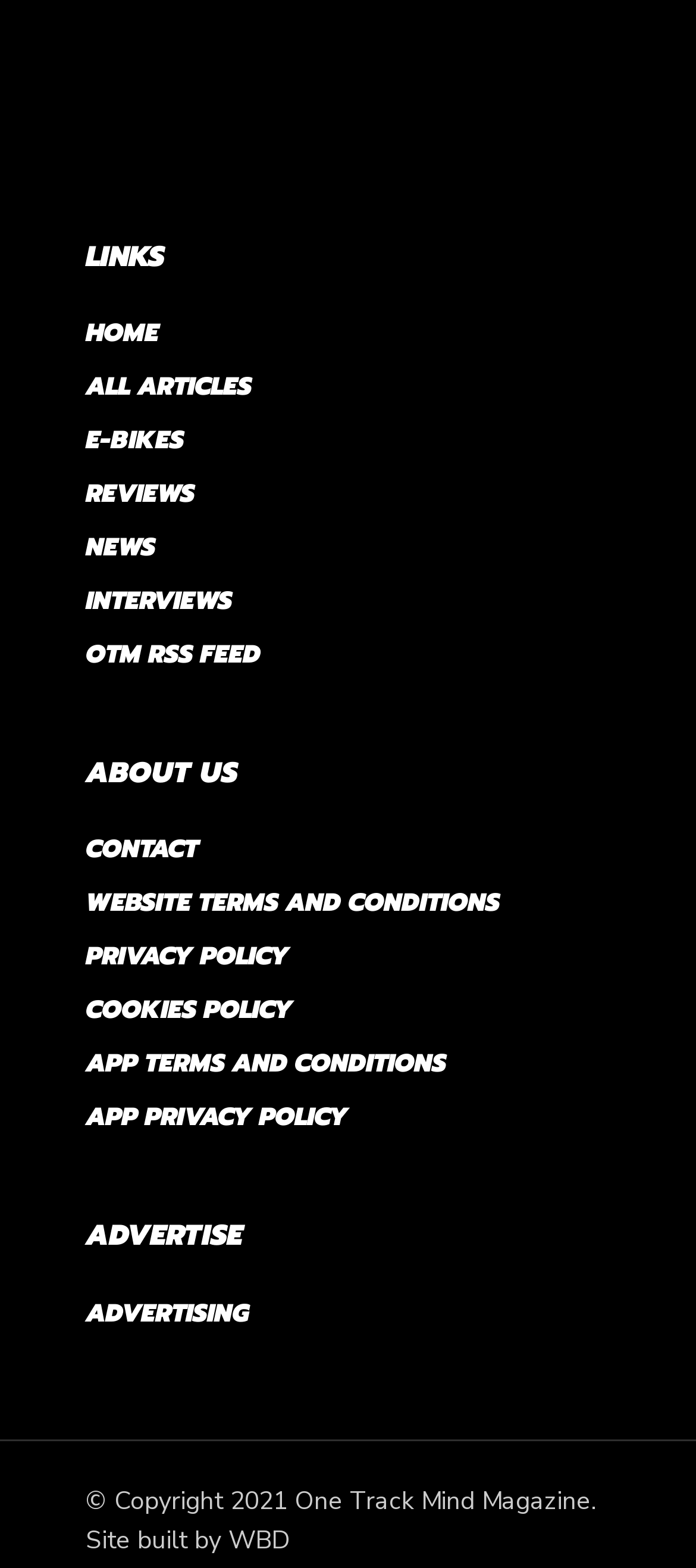Find the bounding box coordinates for the element described here: "App Terms and Conditions".

[0.123, 0.667, 0.877, 0.692]